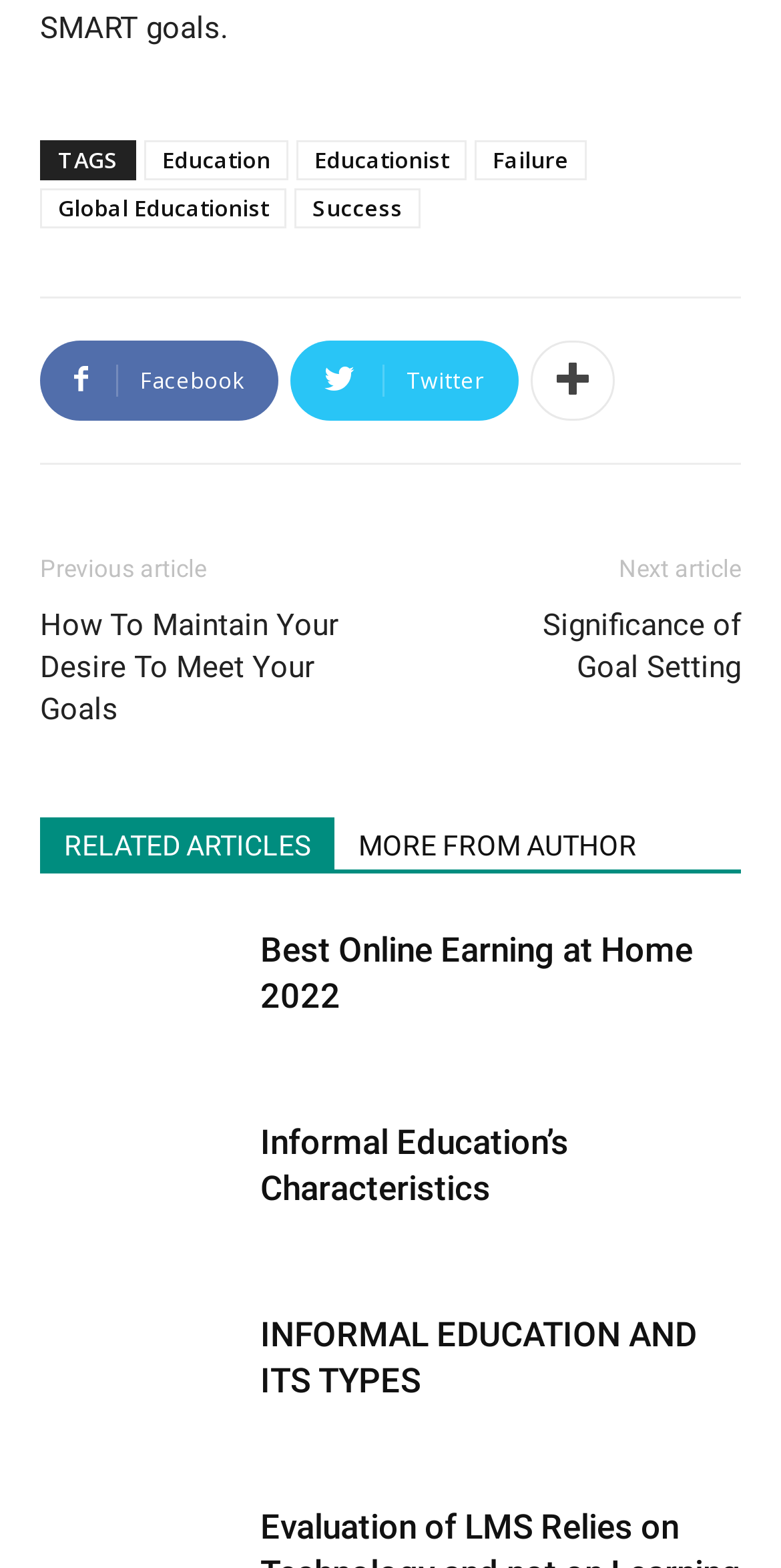Specify the bounding box coordinates of the region I need to click to perform the following instruction: "Click on the 'Education' tag". The coordinates must be four float numbers in the range of 0 to 1, i.e., [left, top, right, bottom].

[0.185, 0.089, 0.369, 0.114]